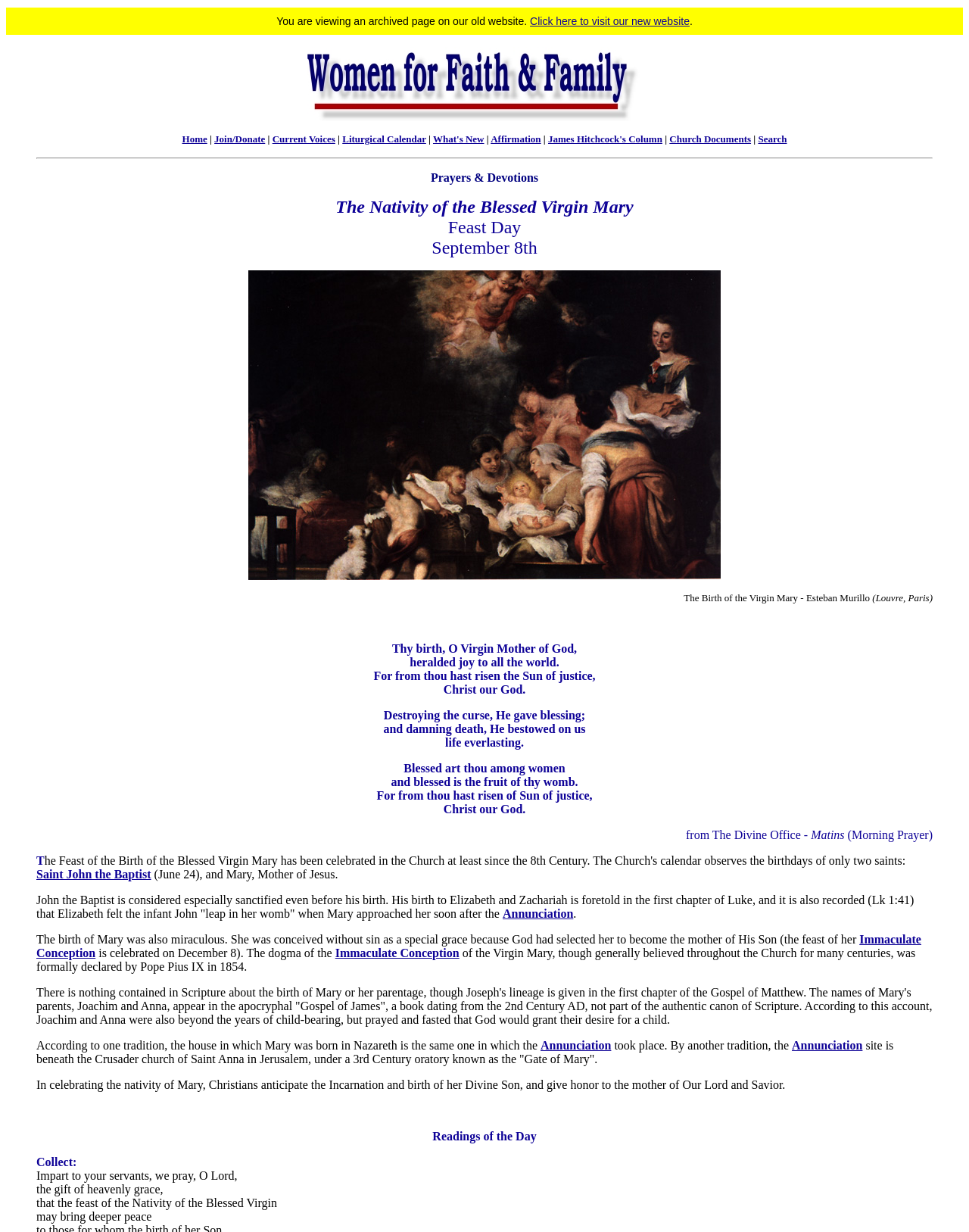Can you find the bounding box coordinates of the area I should click to execute the following instruction: "Visit 'What's New'"?

[0.447, 0.108, 0.5, 0.117]